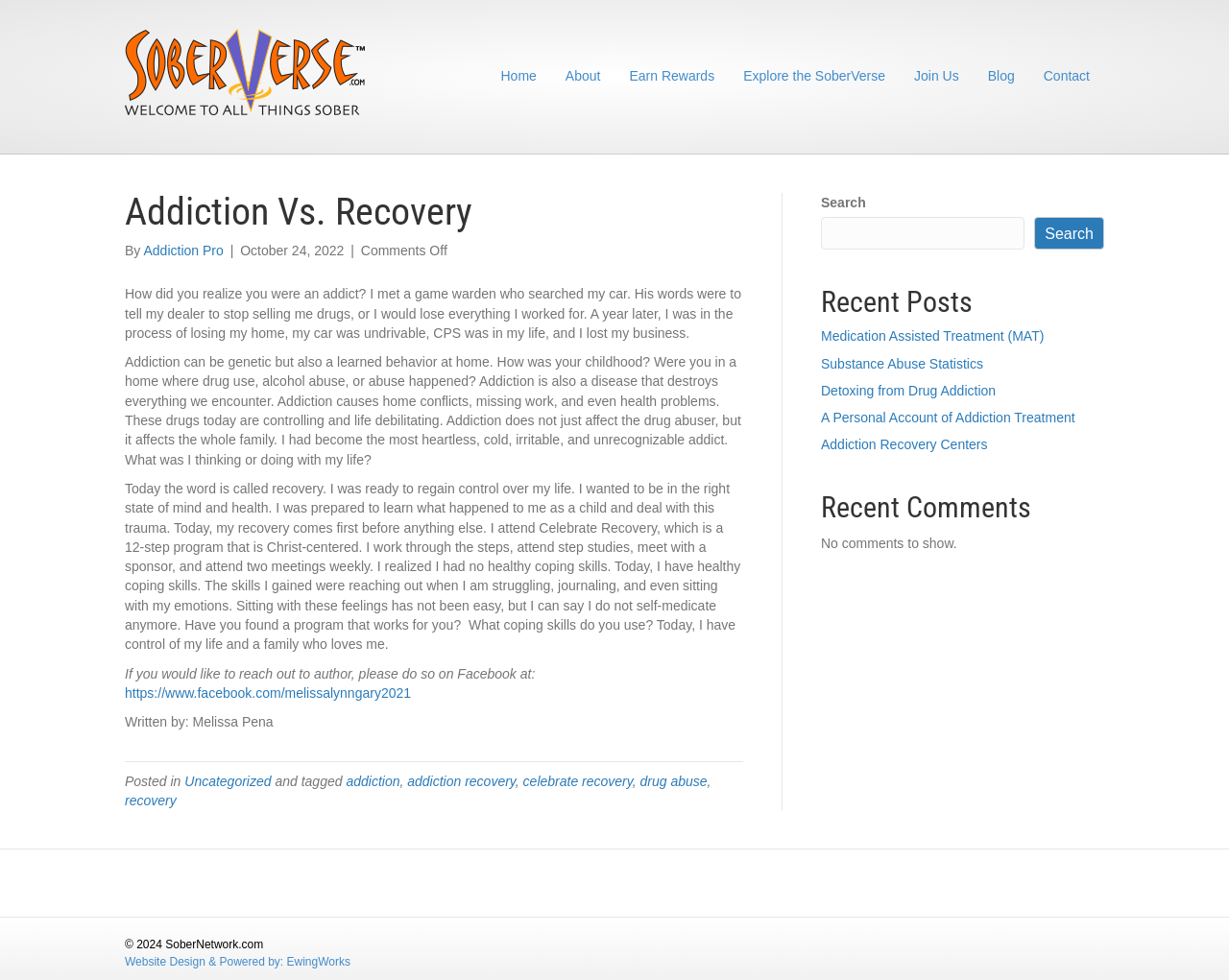Craft a detailed narrative of the webpage's structure and content.

The webpage is titled "Addiction Vs. Recovery – Soberverse" and features a layout with a header section at the top, a main content area, and a footer section at the bottom.

In the header section, there is a logo image and a navigation menu with seven links: "Home", "About", "Earn Rewards", "Explore the SoberVerse", "Join Us", "Blog", and "Contact". The navigation menu is positioned horizontally across the top of the page.

The main content area is divided into two columns. The left column contains an article with a heading "Addiction Vs. Recovery" and several paragraphs of text. The text describes the author's personal experience with addiction and recovery, including their realization of being an addict, their childhood, and their journey towards recovery. The article also includes links to the author's Facebook page and tags related to addiction and recovery.

The right column contains three complementary sections. The top section has a search bar with a button. The middle section is titled "Recent Posts" and lists five links to recent articles. The bottom section is titled "Recent Comments" but does not display any comments.

At the bottom of the page, there is a footer section with a copyright notice and a link to the website designer, EwingWorks.

Overall, the webpage has a clean and organized layout, with a focus on providing information and resources related to addiction and recovery.